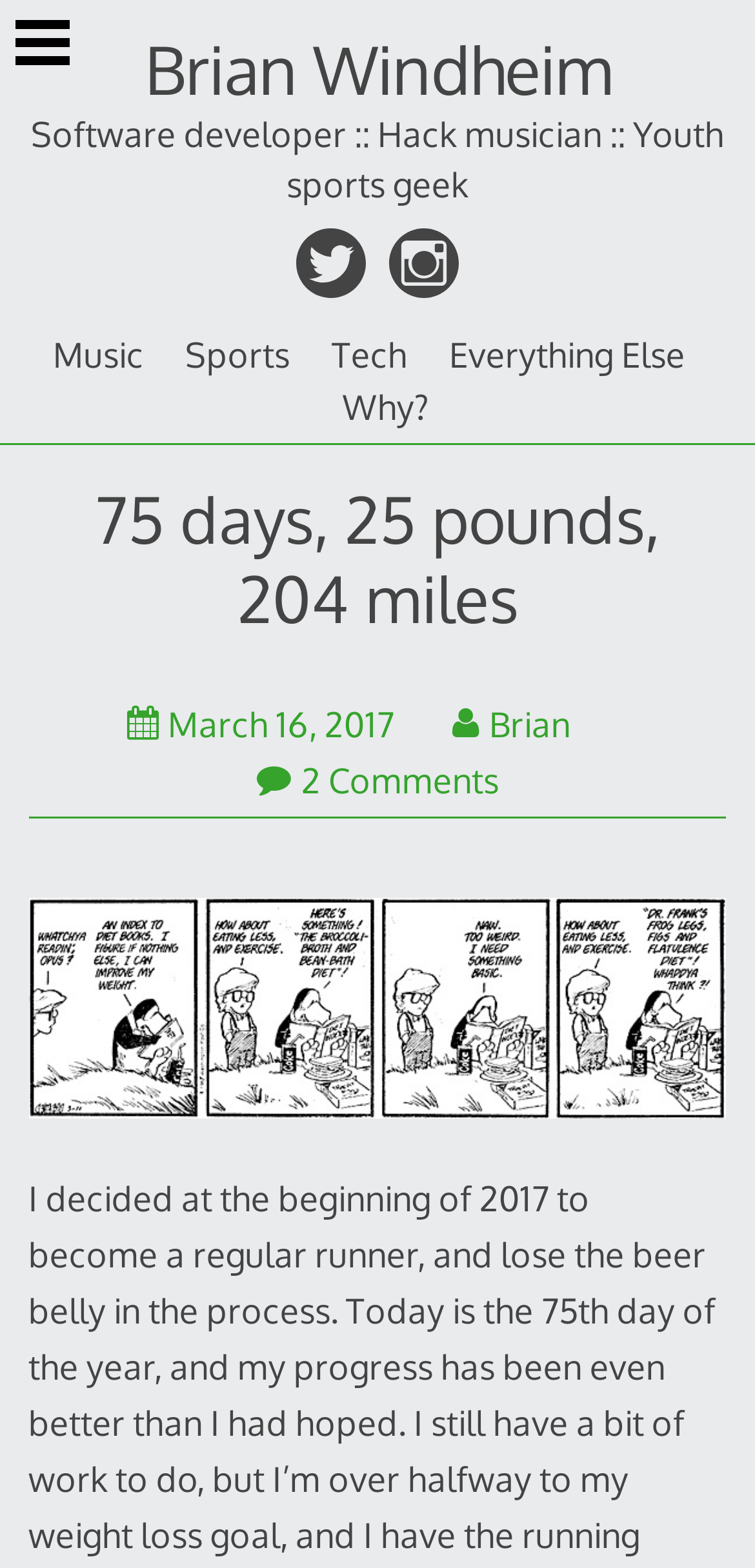Locate the bounding box of the UI element defined by this description: "Sports". The coordinates should be given as four float numbers between 0 and 1, formatted as [left, top, right, bottom].

None